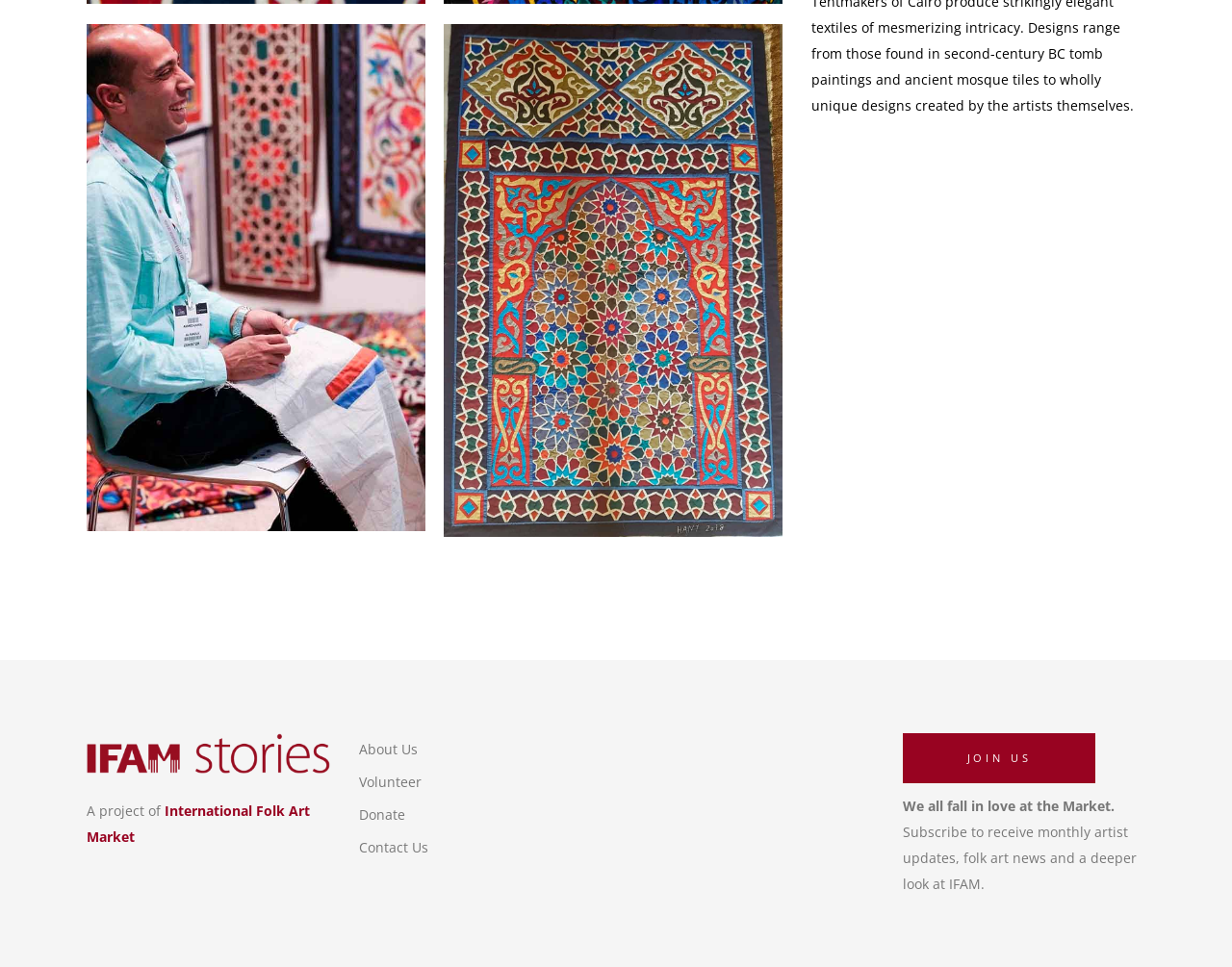Use a single word or phrase to respond to the question:
What is the name of the market?

International Folk Art Market